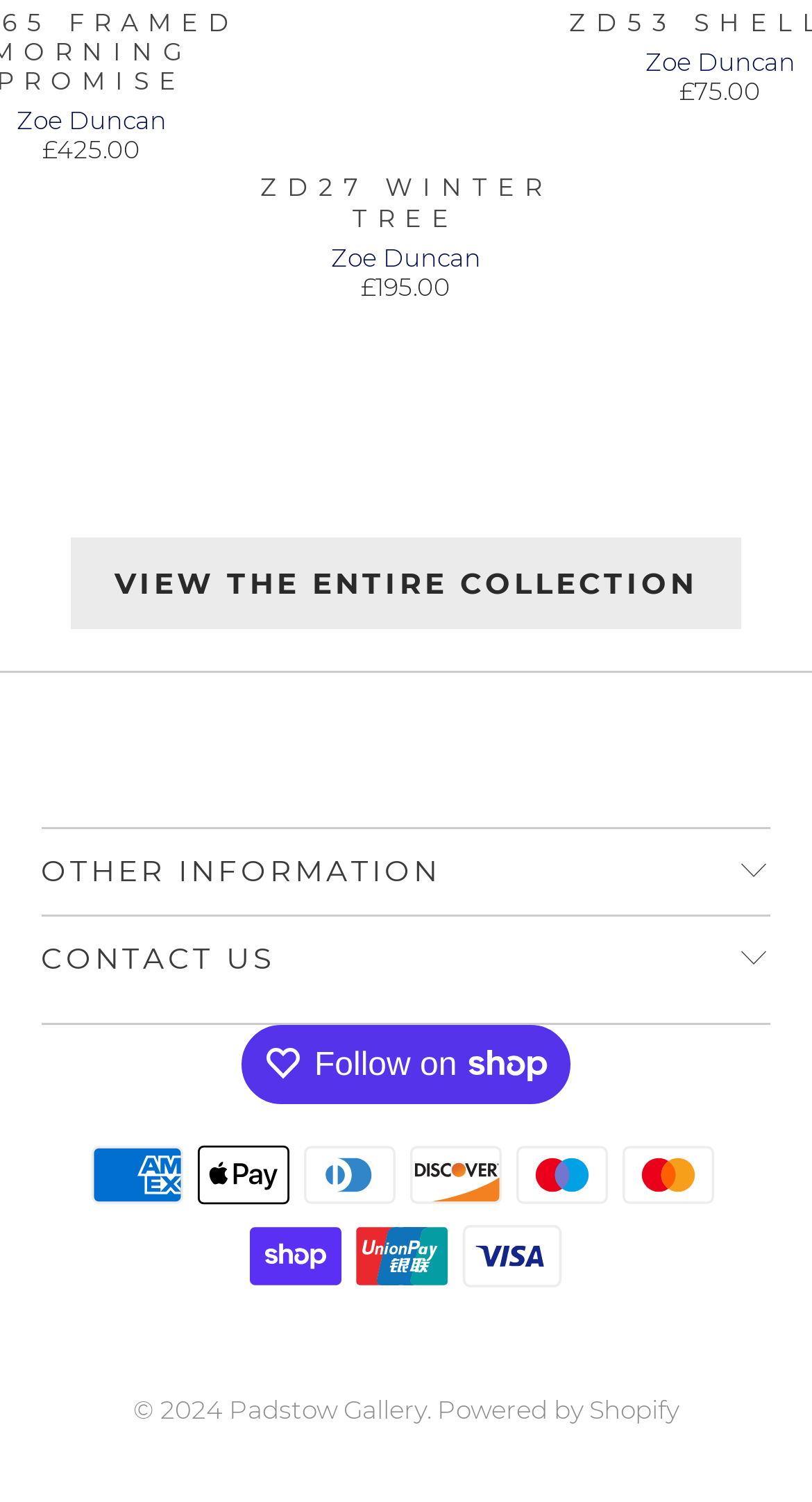What is the text above the 'CONTACT US' link?
Give a detailed response to the question by analyzing the screenshot.

The text above the 'CONTACT US' link is 'OTHER INFORMATION' which is a heading element.